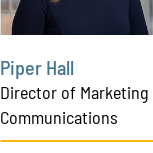What sectors does the firm focus on?
We need a detailed and exhaustive answer to the question. Please elaborate.

The caption highlights the importance of effective communication in the legal and healthcare sectors, indicating that the firm, Epstein Becker Green, has a strong focus on these areas.